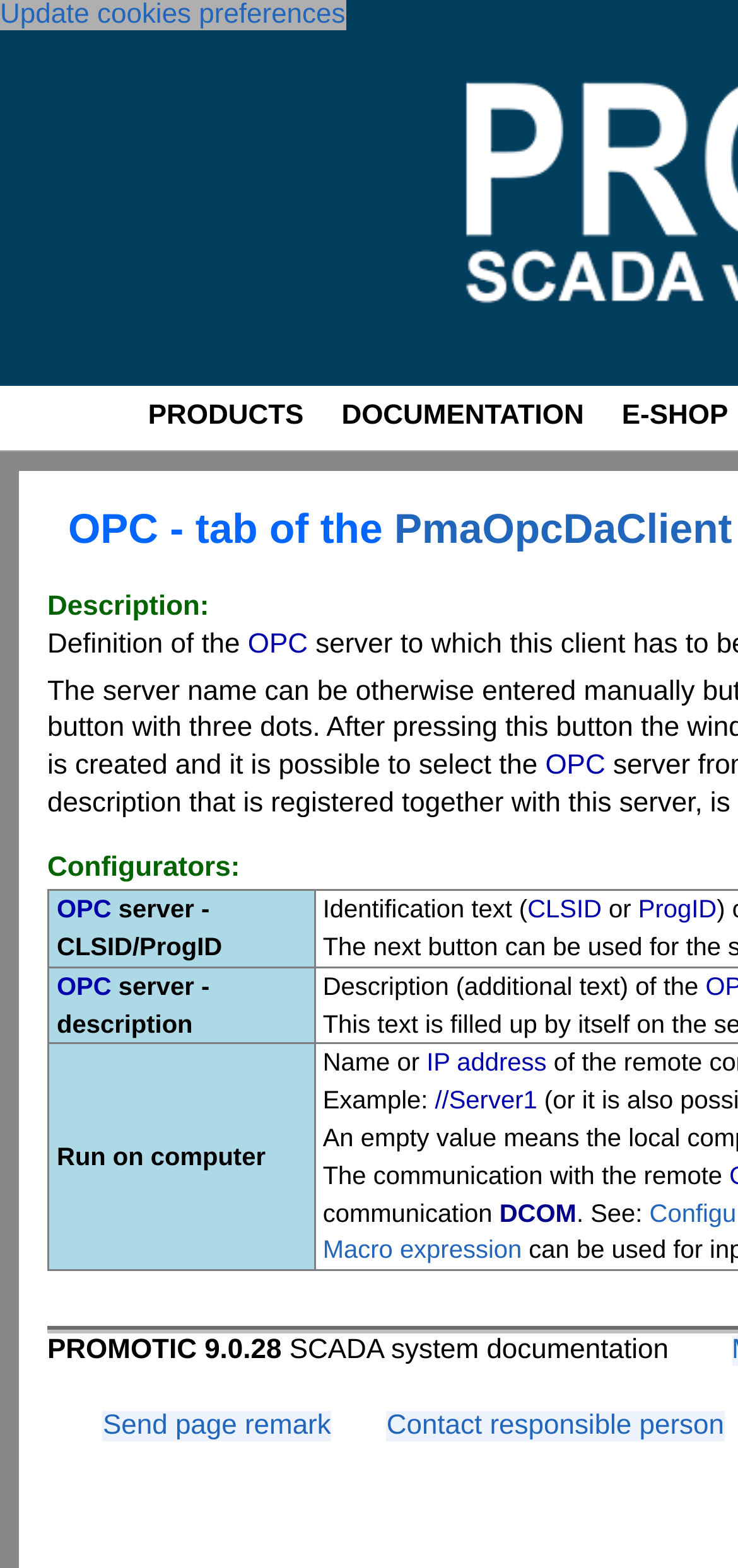What is the purpose of the link 'Macro expression'?
Please provide a detailed and comprehensive answer to the question.

I found the answer by examining the context of the link 'Macro expression'. The link is located near the text 'DCOM. See:', which suggests that the link is providing additional information or documentation about the topic being discussed.